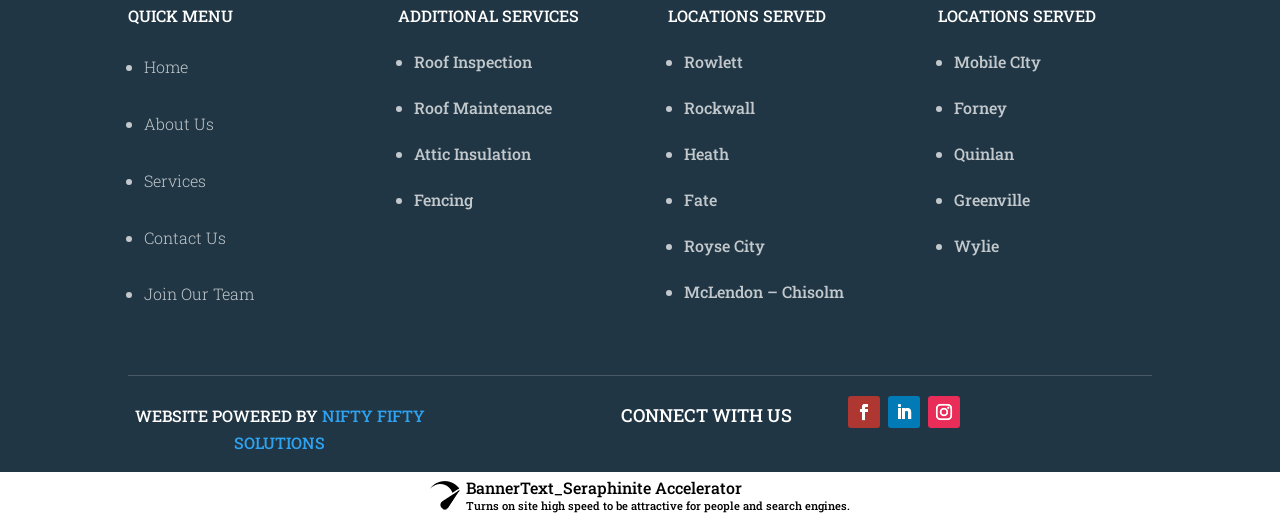Pinpoint the bounding box coordinates of the area that should be clicked to complete the following instruction: "Click on Home". The coordinates must be given as four float numbers between 0 and 1, i.e., [left, top, right, bottom].

[0.112, 0.108, 0.147, 0.148]